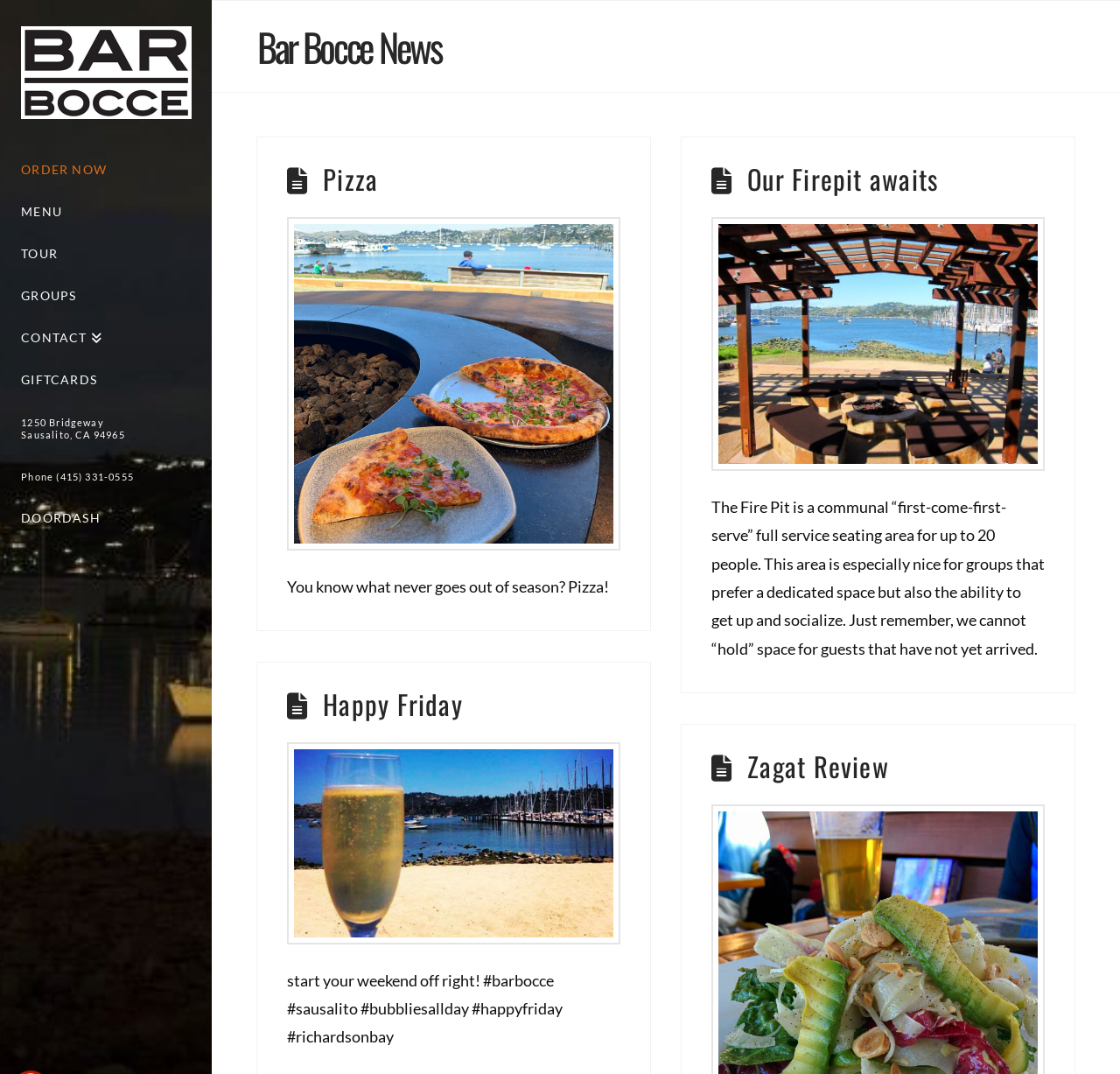Please identify the bounding box coordinates of the element's region that needs to be clicked to fulfill the following instruction: "Explore TOUR". The bounding box coordinates should consist of four float numbers between 0 and 1, i.e., [left, top, right, bottom].

[0.0, 0.218, 0.189, 0.258]